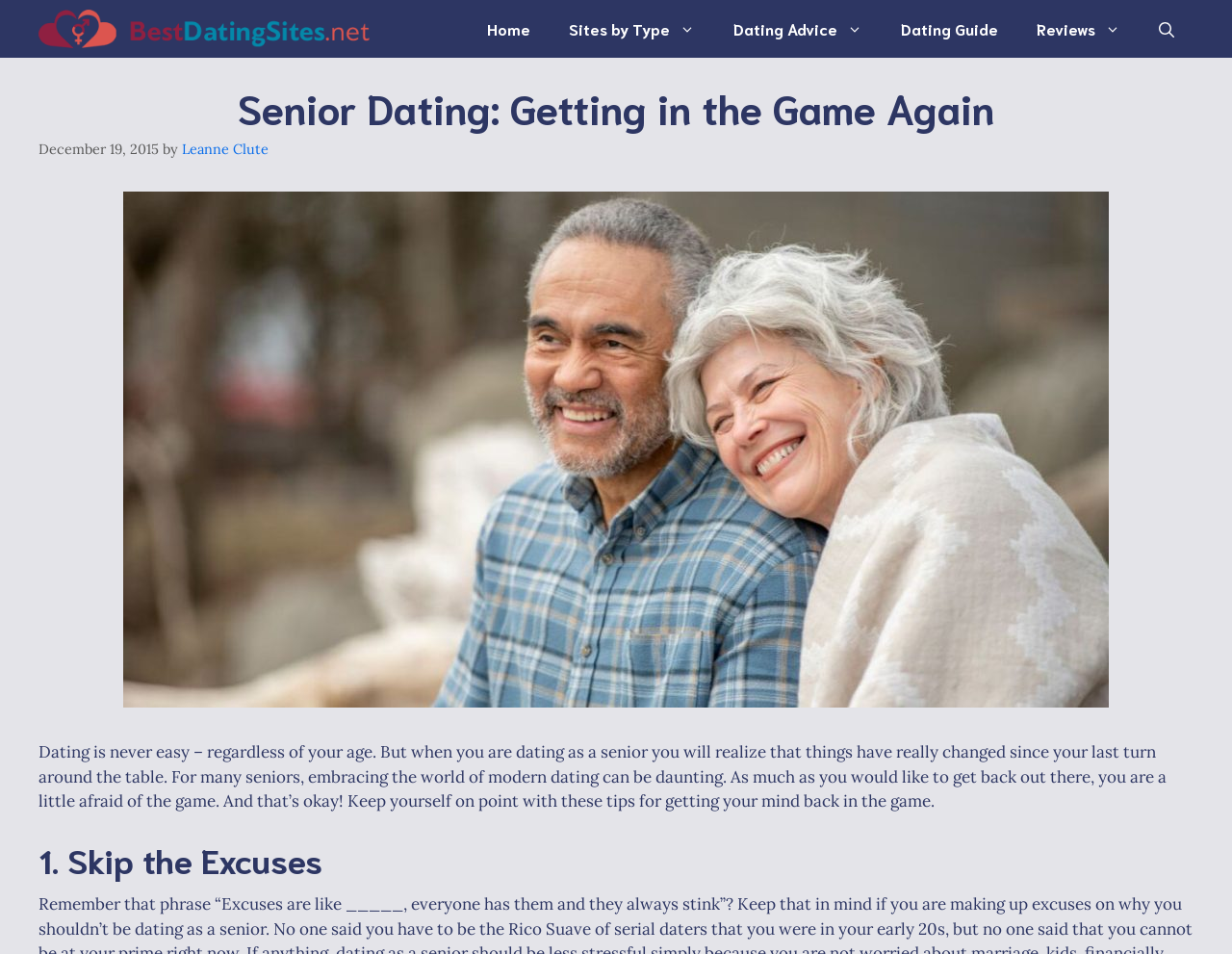Detail the webpage's structure and highlights in your description.

The webpage is about senior dating, specifically providing tips and advice for individuals over 55 who want to get back into the dating game. At the top of the page, there is a navigation bar with several links, including "BestDatingSites.net", "Home", "Sites by Type", "Dating Advice", "Dating Guide", "Reviews", and "Open Search Bar". 

Below the navigation bar, there is a header section with a heading that reads "Senior Dating: Getting in the Game Again" and a timestamp indicating the article was published on December 19, 2015, by Leanne Clute. 

To the right of the header section, there is a large image that takes up most of the width of the page, with a caption "Start dating as a senior". 

Below the image, there is a block of text that discusses the challenges of dating as a senior and the importance of getting back into the game. The text is followed by a heading that reads "1. Skip the Excuses", which suggests that the article will provide a list of tips or advice for senior dating.